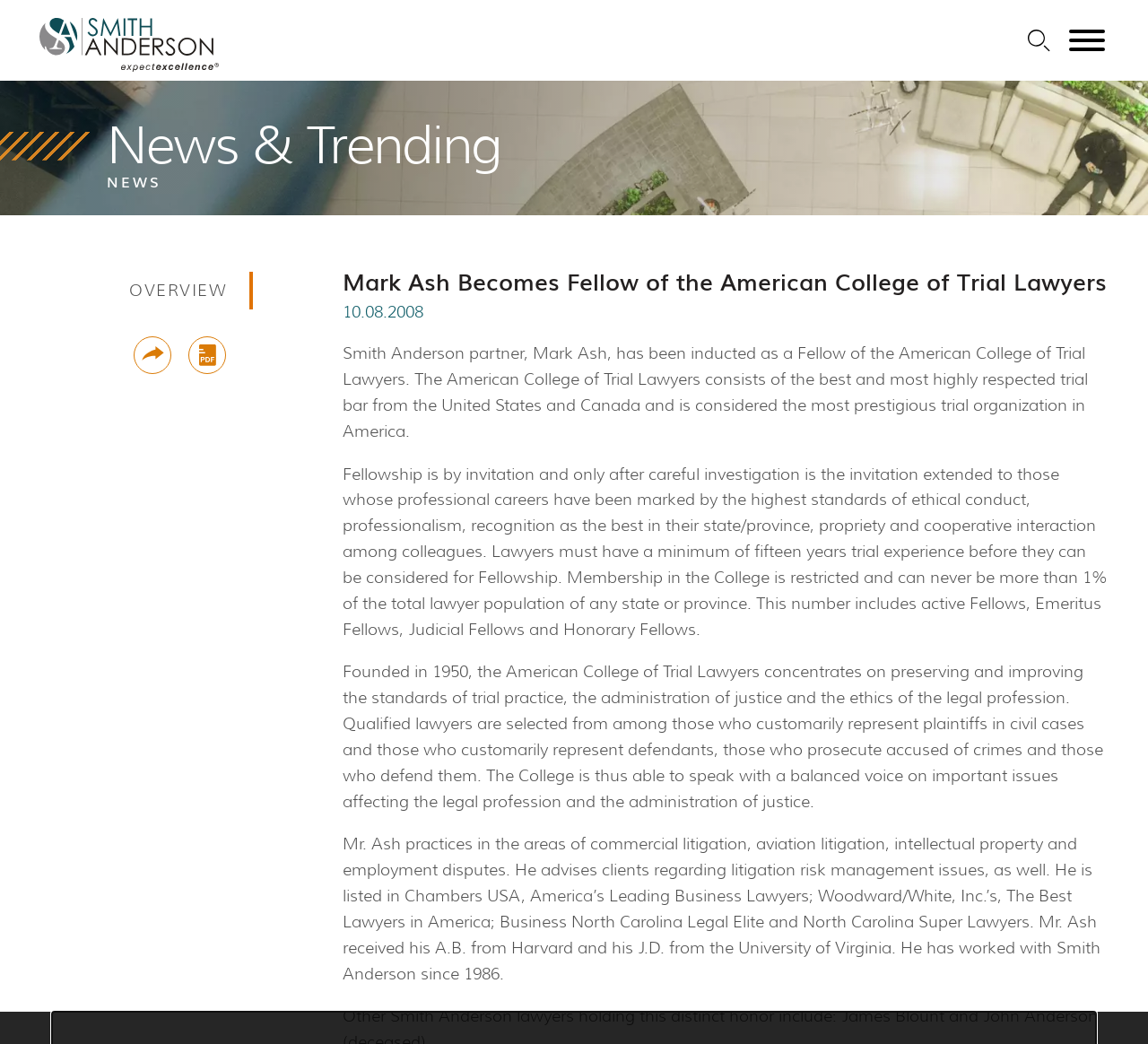Select the bounding box coordinates of the element I need to click to carry out the following instruction: "Click the Smith Anderson Logo".

[0.034, 0.017, 0.191, 0.069]